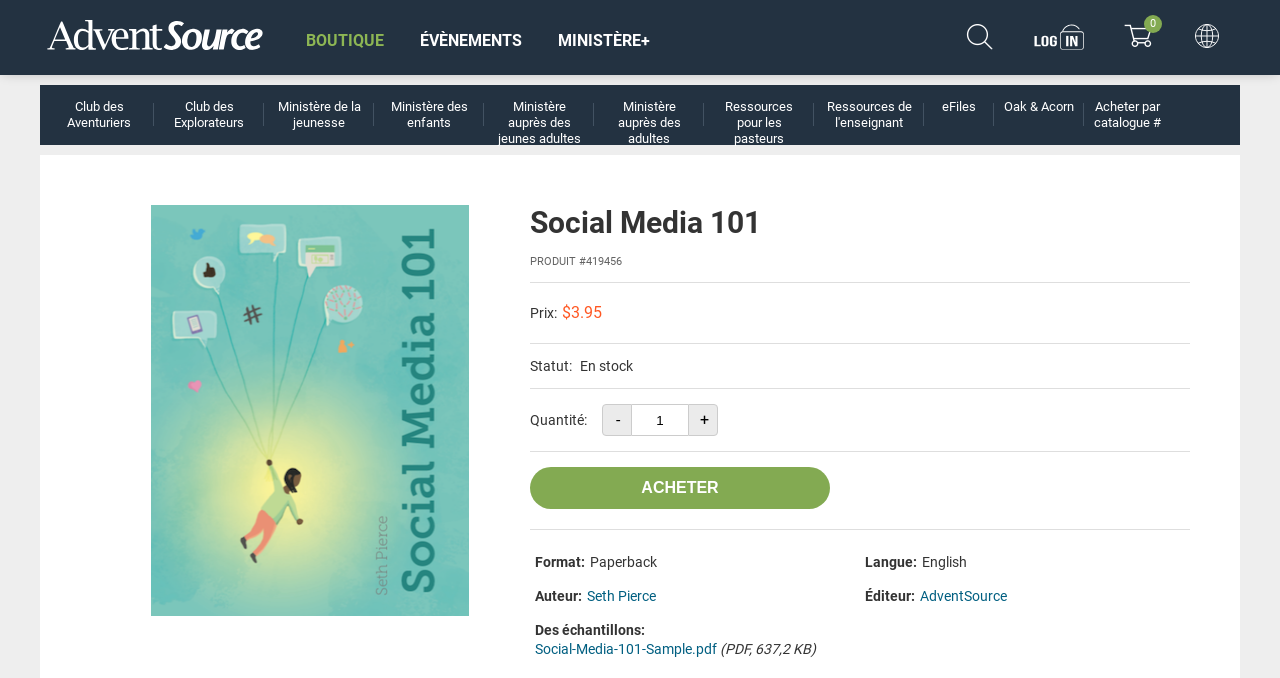What is the price of the product? Based on the image, give a response in one word or a short phrase.

$3.95